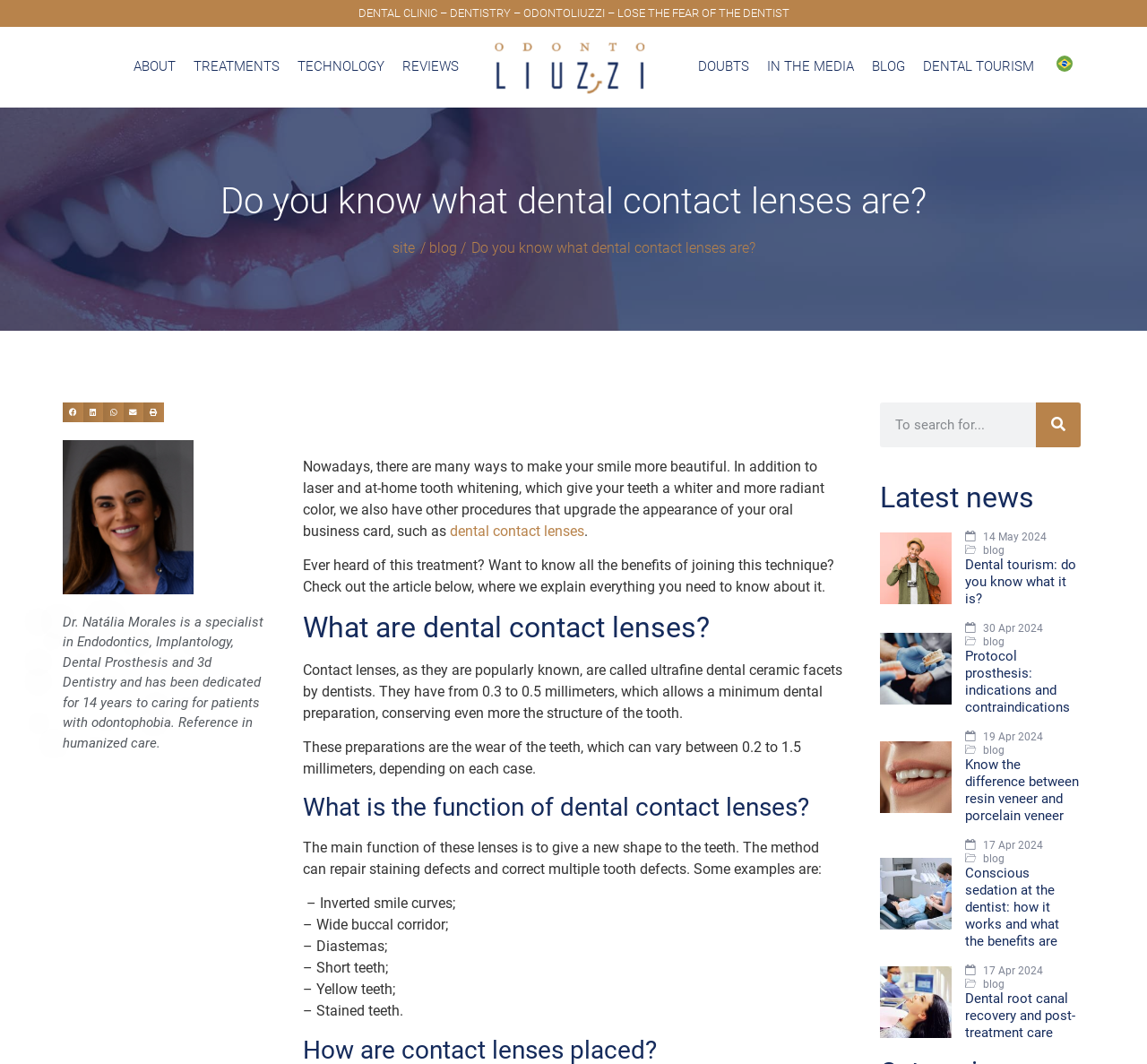Detail the webpage's structure and highlights in your description.

This webpage is about a dental clinic, specifically discussing dental contact lenses. At the top, there is a header with the clinic's name, "ODONTO LIUZZI", and a navigation menu with links to various sections, including "ABOUT", "TREATMENTS", "TECHNOLOGY", and more. Below the header, there is a prominent heading that asks "Do you know what dental contact lenses are?".

To the right of the heading, there is a section with social media sharing buttons, allowing users to share the content on Facebook, LinkedIn, WhatsApp, email, and print. Below this section, there is an image of a dentist making dental contact lenses, accompanied by a brief description of Dr. Natália Morales, a specialist in Endodontics, Implantology, Dental Prosthesis, and 3D Dentistry.

The main content of the page is divided into sections, each discussing a specific aspect of dental contact lenses. The first section explains what dental contact lenses are, describing them as ultrafine dental ceramic facets that allow for minimal dental preparation, conserving the structure of the tooth. The next section discusses the function of dental contact lenses, which is to give a new shape to the teeth, repairing staining defects and correcting multiple tooth defects.

The page also features a search bar at the bottom right, allowing users to search for specific topics. Below the search bar, there is a section titled "Latest news", which displays a list of recent blog posts, each with a brief summary and an accompanying image. The blog posts cover various topics related to dentistry, including dental tourism, prosthesis, and conscious sedation.